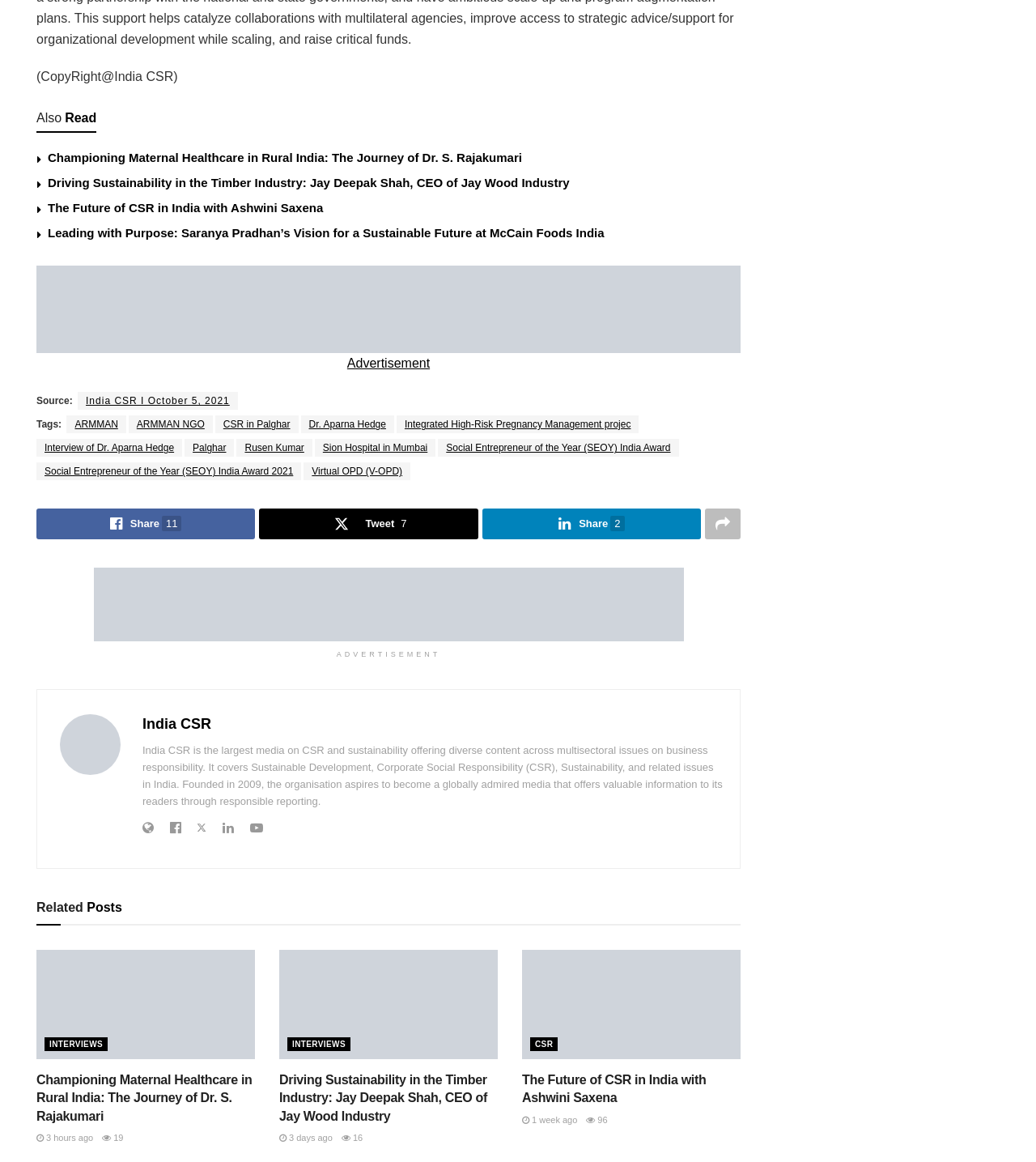Identify the bounding box coordinates for the region of the element that should be clicked to carry out the instruction: "Read the article 'Championing Maternal Healthcare in Rural India: The Journey of Dr. S. Rajakumari'". The bounding box coordinates should be four float numbers between 0 and 1, i.e., [left, top, right, bottom].

[0.046, 0.128, 0.504, 0.141]